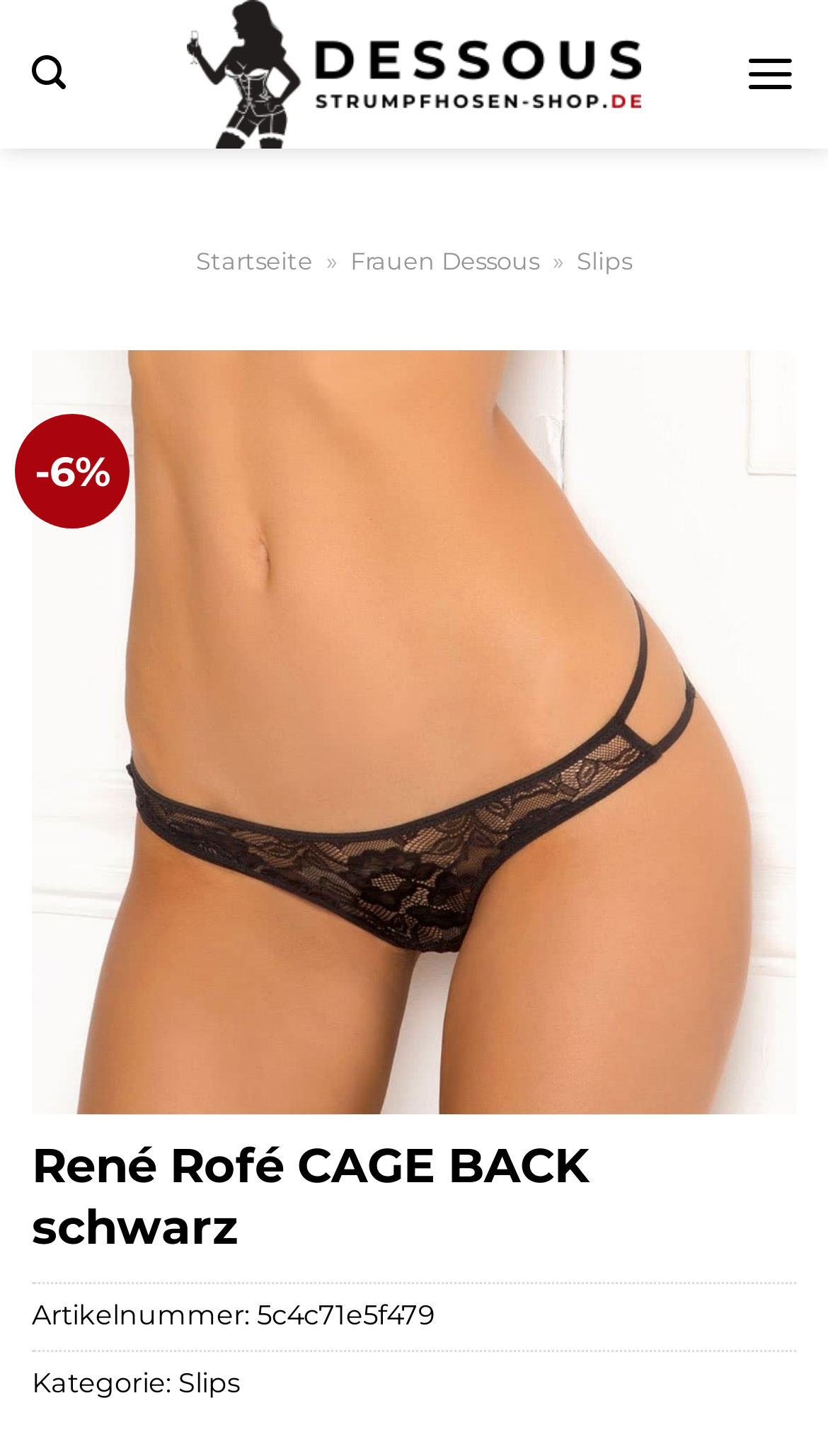Pinpoint the bounding box coordinates of the clickable area needed to execute the instruction: "go to Slips category". The coordinates should be specified as four float numbers between 0 and 1, i.e., [left, top, right, bottom].

[0.697, 0.169, 0.763, 0.19]